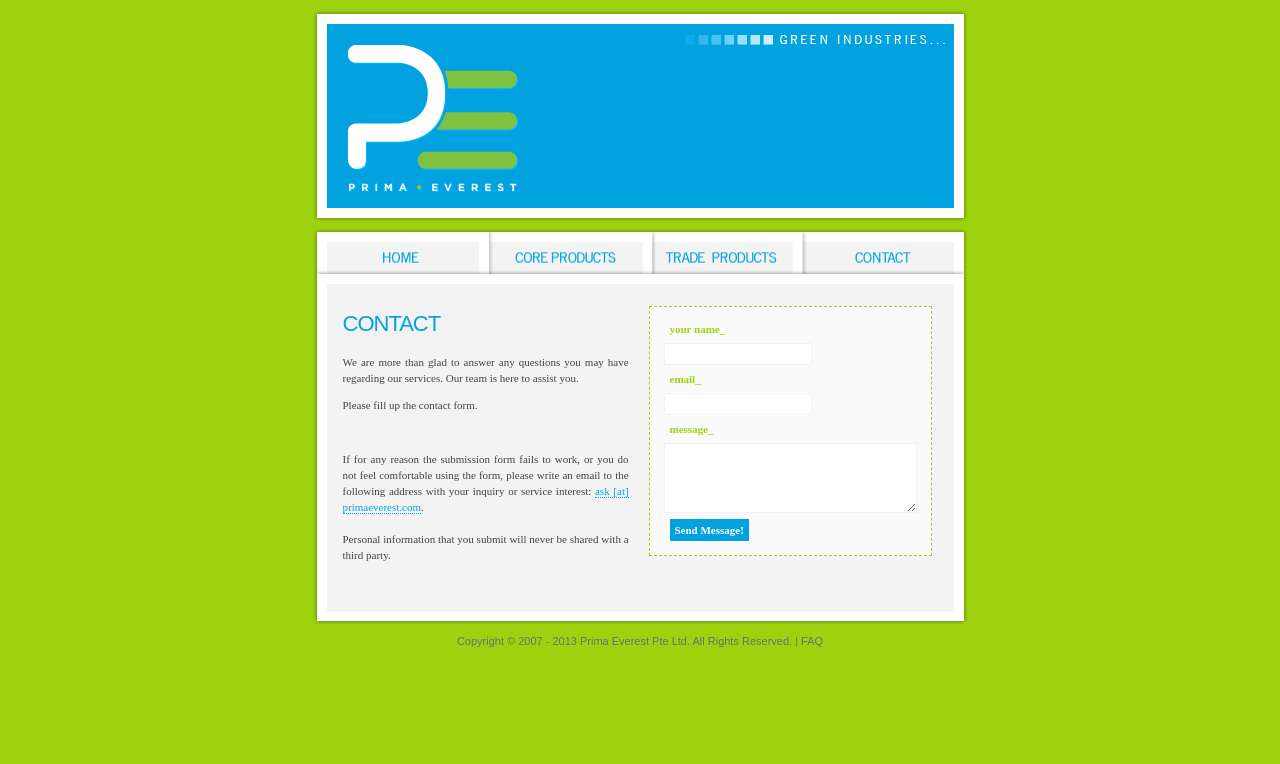Answer this question in one word or a short phrase: What is the copyright year range of Prima Everest Pte Ltd?

2007 - 2013